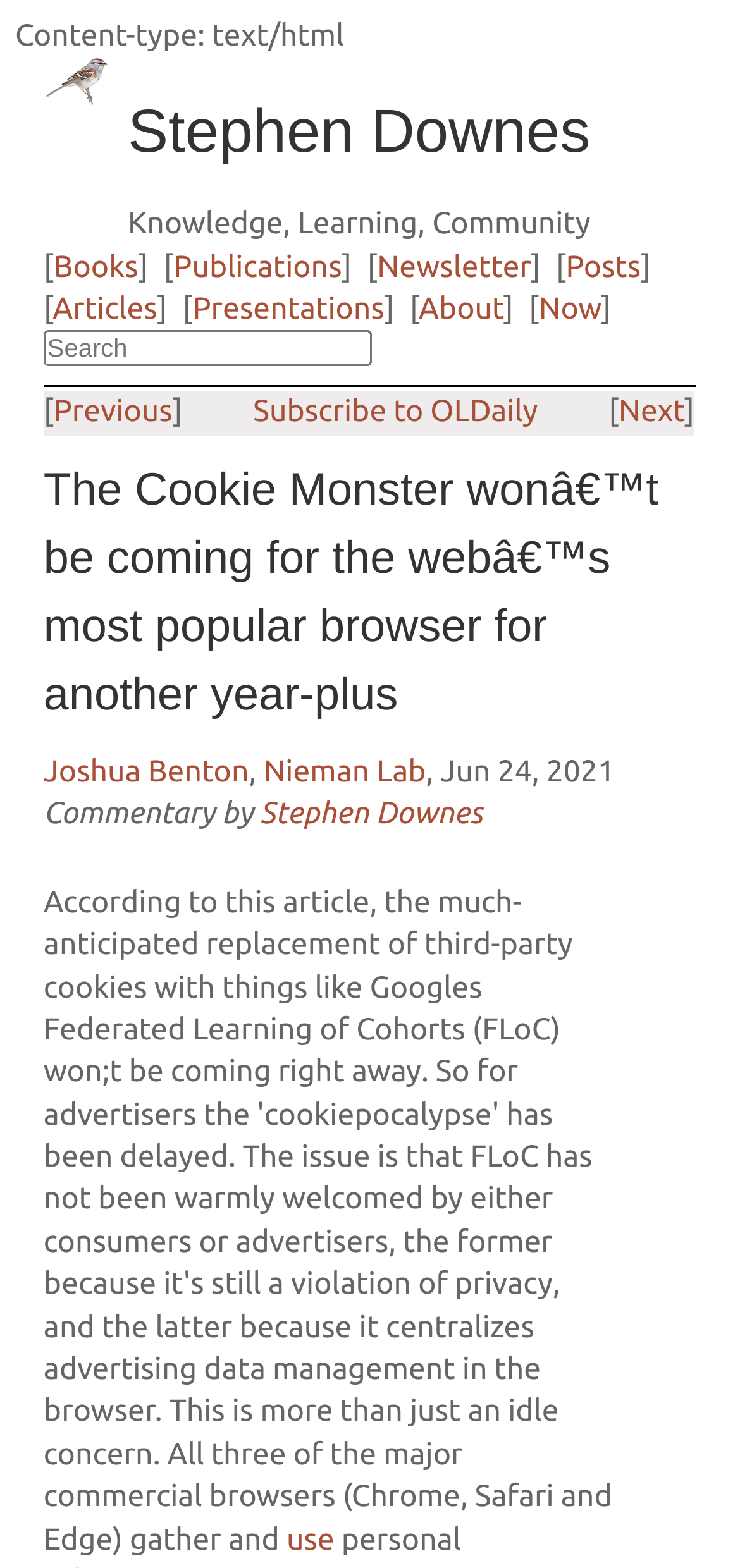What is the name of the publication?
Give a detailed response to the question by analyzing the screenshot.

The answer can be found by looking at the link element with the text 'Nieman Lab' which is located below the title of the article, indicating the name of the publication.